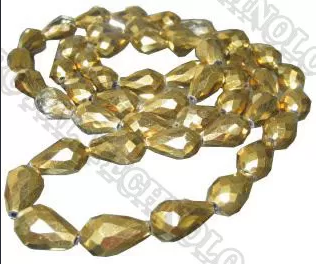Provide a short answer to the following question with just one word or phrase: What shape are the glass beads?

Geometric